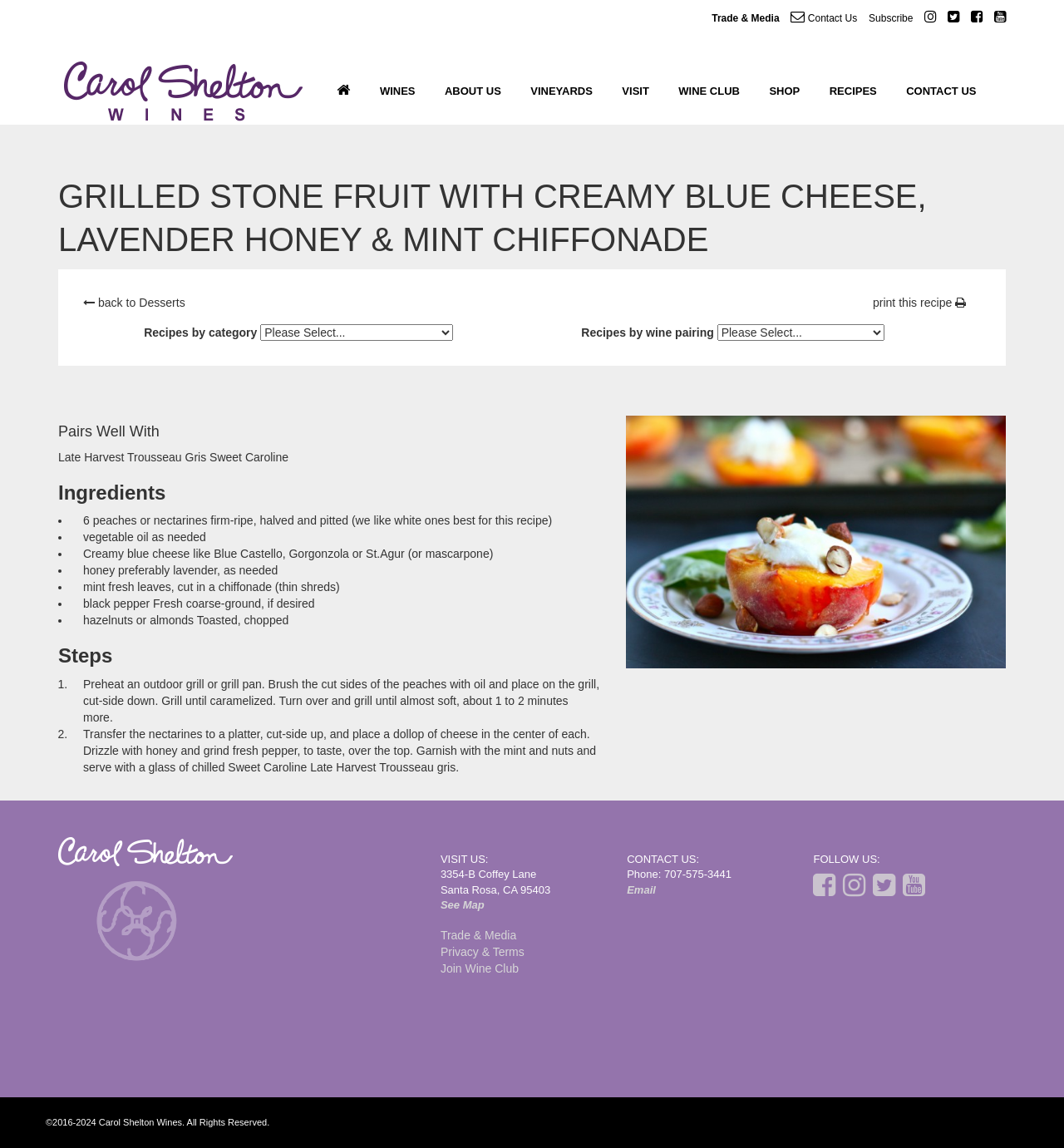Please identify the bounding box coordinates of the area that needs to be clicked to follow this instruction: "Click on 'WINES'".

[0.357, 0.063, 0.39, 0.096]